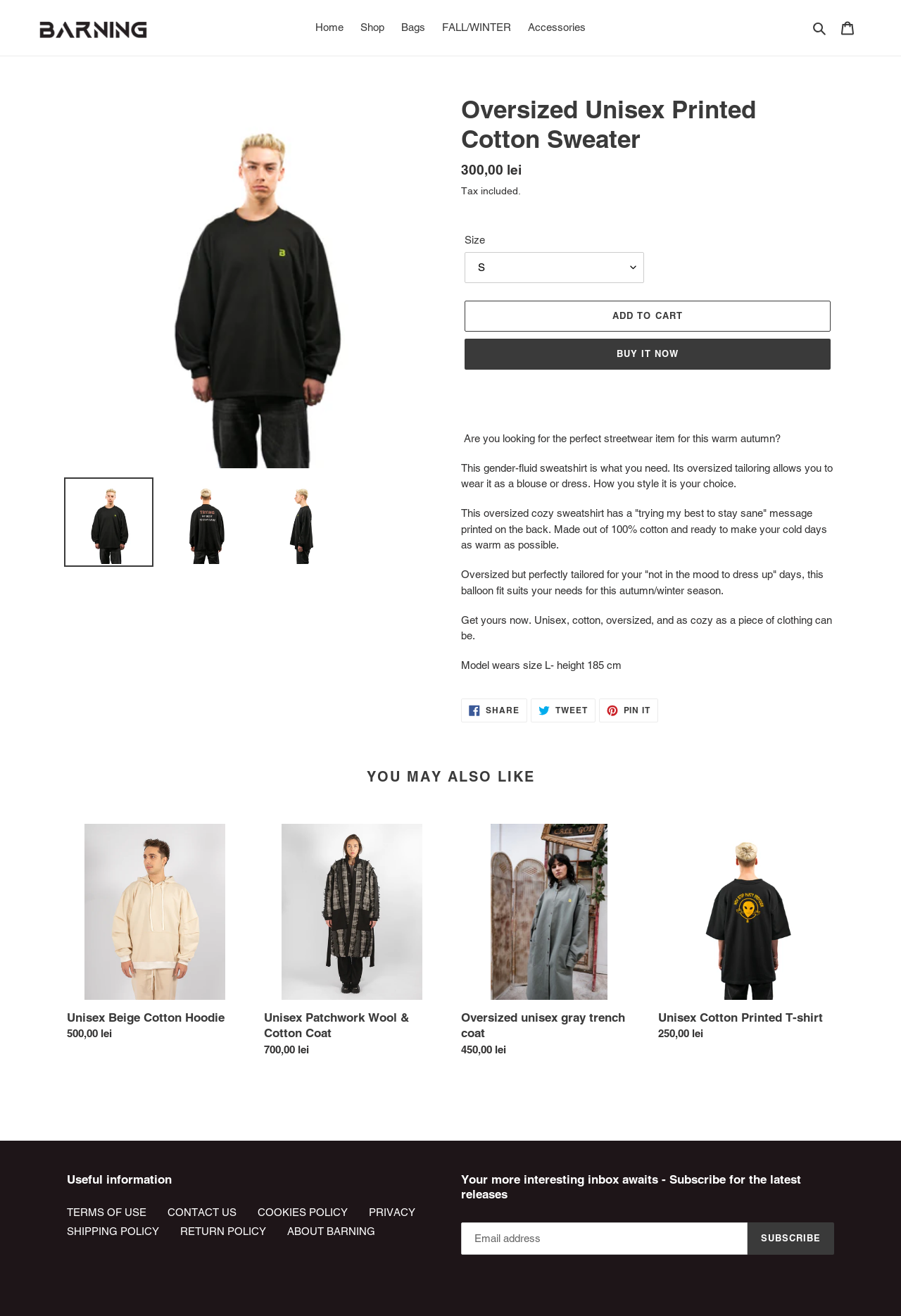Please indicate the bounding box coordinates of the element's region to be clicked to achieve the instruction: "Search for a product". Provide the coordinates as four float numbers between 0 and 1, i.e., [left, top, right, bottom].

[0.897, 0.014, 0.924, 0.028]